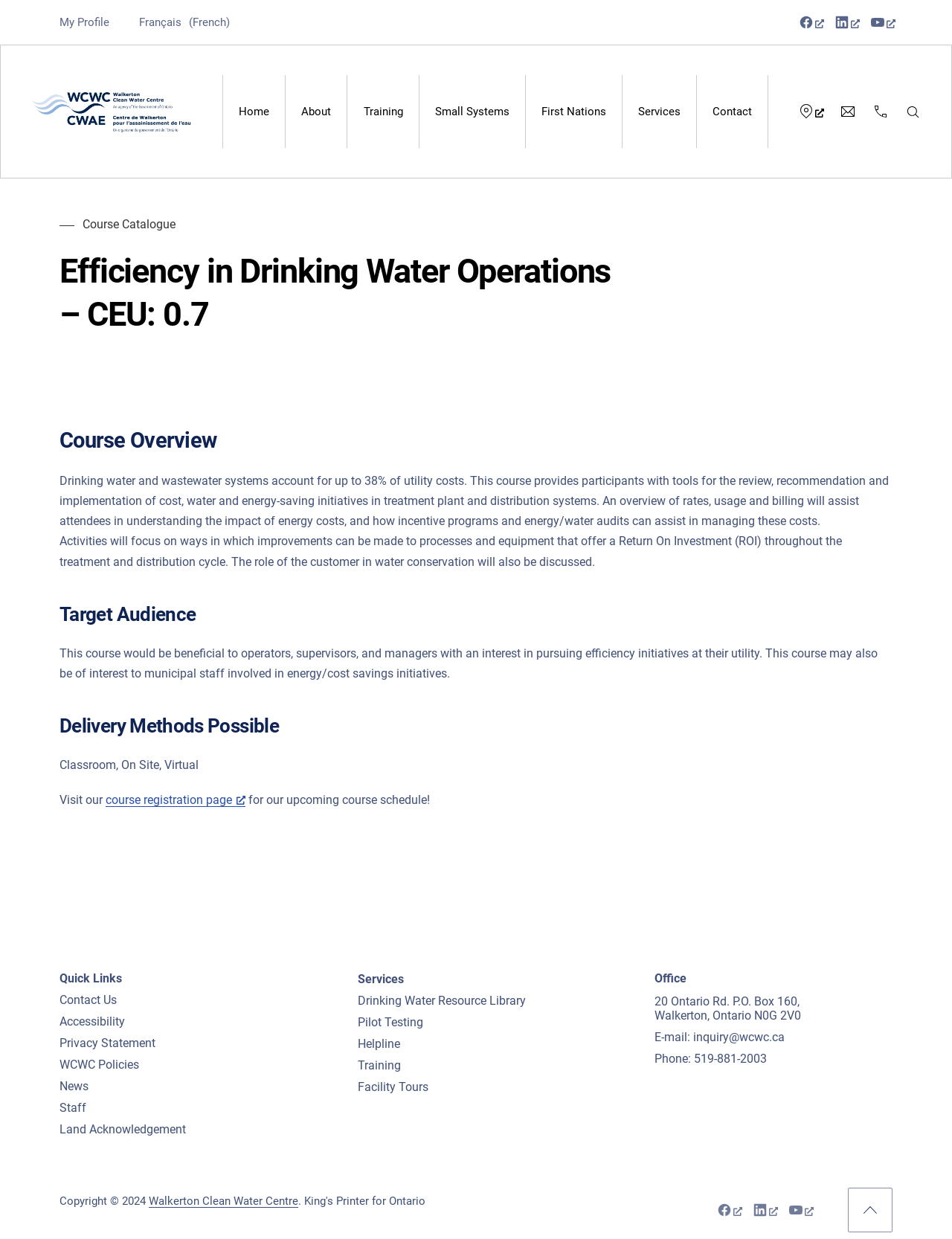Create a detailed narrative describing the layout and content of the webpage.

The webpage is about the Walkerton Clean Water Centre, specifically the "Efficiency in Drinking Water Operations" course. At the top, there is a navigation bar with links to "My Profile", "Français (French)", and social media icons for Facebook, LinkedIn, and YouTube. Below this, there is a logo of the Walkerton Clean Water Centre and a primary navigation menu with links to various sections of the website, including "Home", "About", "News", and more.

The main content of the page is divided into sections. The first section is the course overview, which describes the course as providing tools for reviewing, recommending, and implementing cost, water, and energy-saving initiatives in treatment plant and distribution systems. The section also mentions that the course will cover ways to improve processes and equipment to offer a return on investment throughout the treatment and distribution cycle.

Below this, there are sections for "Target Audience", "Delivery Methods Possible", and "Course Registration". The target audience section indicates that the course is beneficial for operators, supervisors, and managers interested in pursuing efficiency initiatives at their utility. The delivery methods section lists classroom, on-site, and virtual options. The course registration section provides a link to the course registration page.

On the right side of the page, there are three navigation menus labeled "Menu". The first menu has links to "Contact Us", "Accessibility", "Privacy Statement", and more. The second menu has links to services such as the "Drinking Water Resource Library", "Pilot Testing", and "Helpline". The third menu has links to office information, including the address, email, and phone number.

Throughout the page, there are various links and buttons, including a "SEARCH" button at the top right corner.